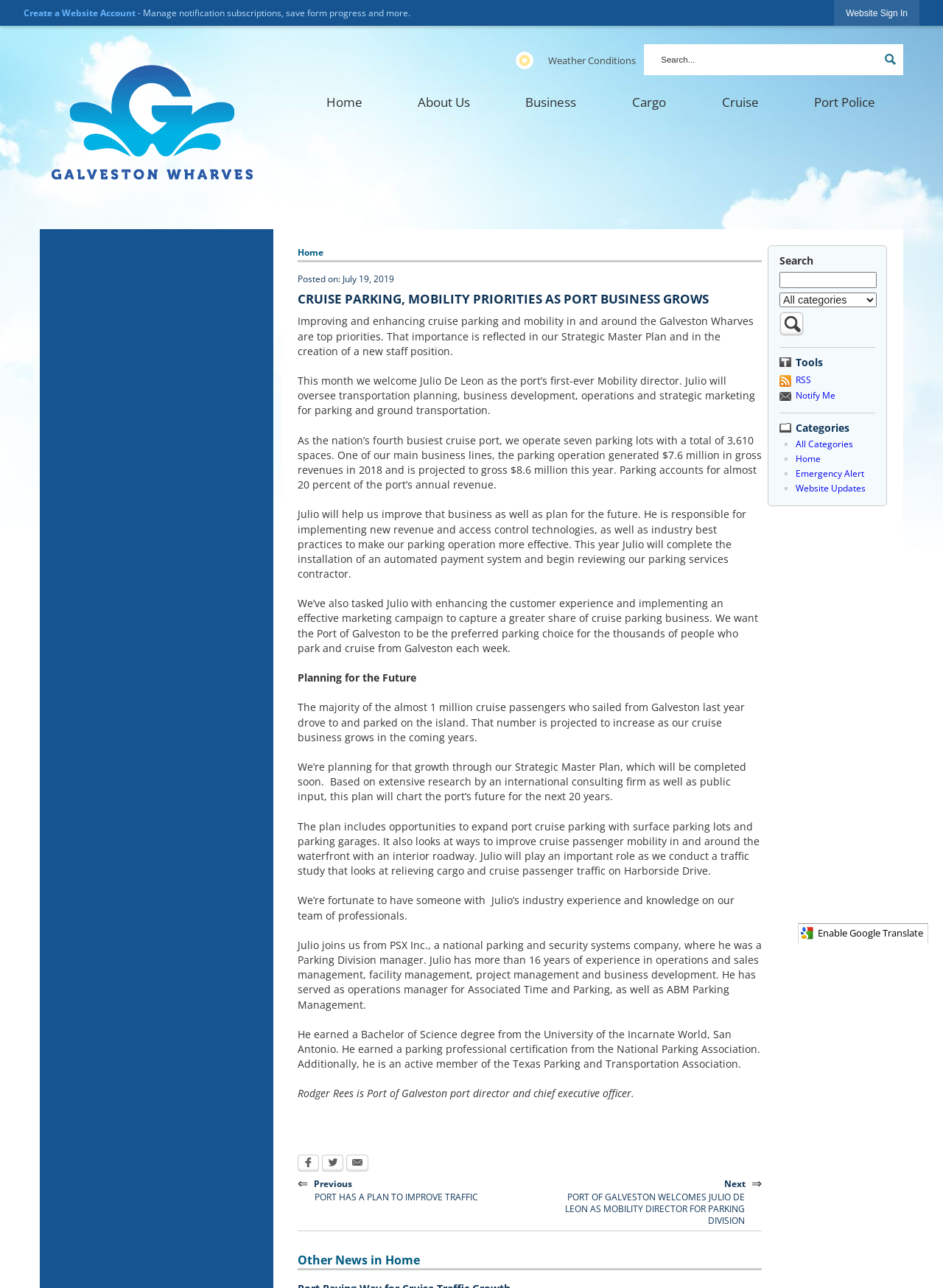How many parking spaces are available at the port?
Using the image, elaborate on the answer with as much detail as possible.

The answer can be found in the third paragraph of the article, where it is stated 'As the nation’s fourth busiest cruise port, we operate seven parking lots with a total of 3,610 spaces.'